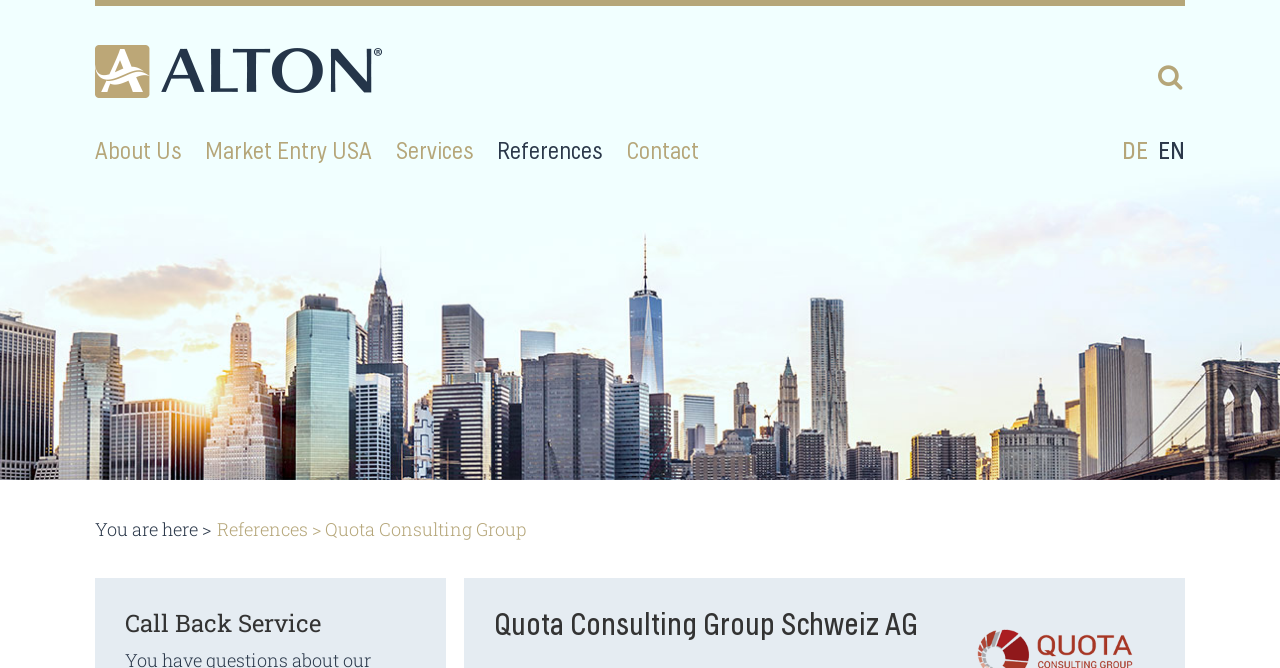Describe the entire webpage, focusing on both content and design.

The webpage is about Quota Consulting Group, specifically its ALTON branch. At the top left, there is a row of links, including "ALTON", "About Us", "Market Entry USA", "Services", "References", and "Contact". These links are closely positioned, with "ALTON" being the leftmost and "Contact" being the rightmost.

On the top right, there is a search bar with a magnifying glass icon, represented by the Unicode character "\uf002". Next to the search bar, there are two language options, "DE" and "EN", which are positioned side by side.

Below the top row of links, there is a breadcrumb trail that starts with "You are here >", followed by a link to "References". The Quota Consulting Group's name is displayed prominently, with the subtitle "Schweiz AG" written in a larger font size.

Further down, there is a section with two headings. On the left, there is a heading for "Call Back Service", and on the right, there is a heading for the main content of the page, which is not explicitly stated.